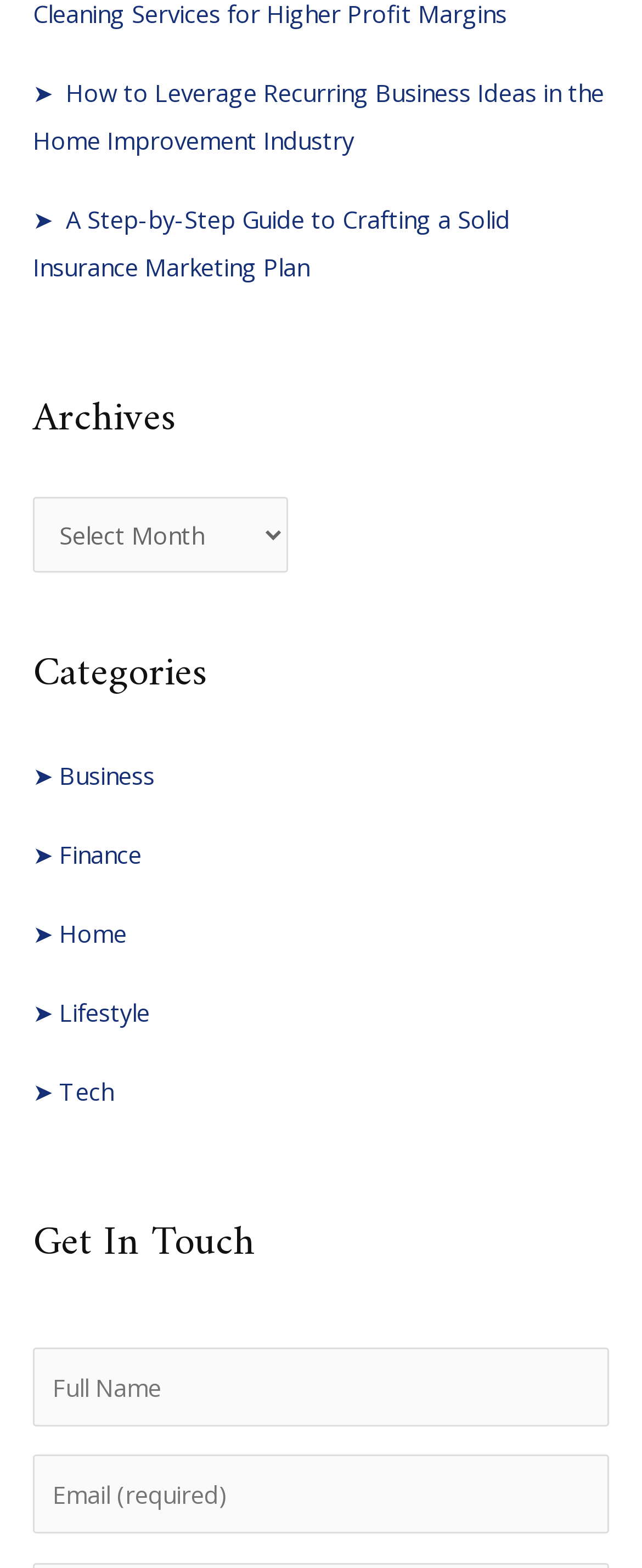What categories are available?
Kindly answer the question with as much detail as you can.

I examined the navigation element with the text 'Categories' and found the links underneath it, which are the categories available on the webpage.